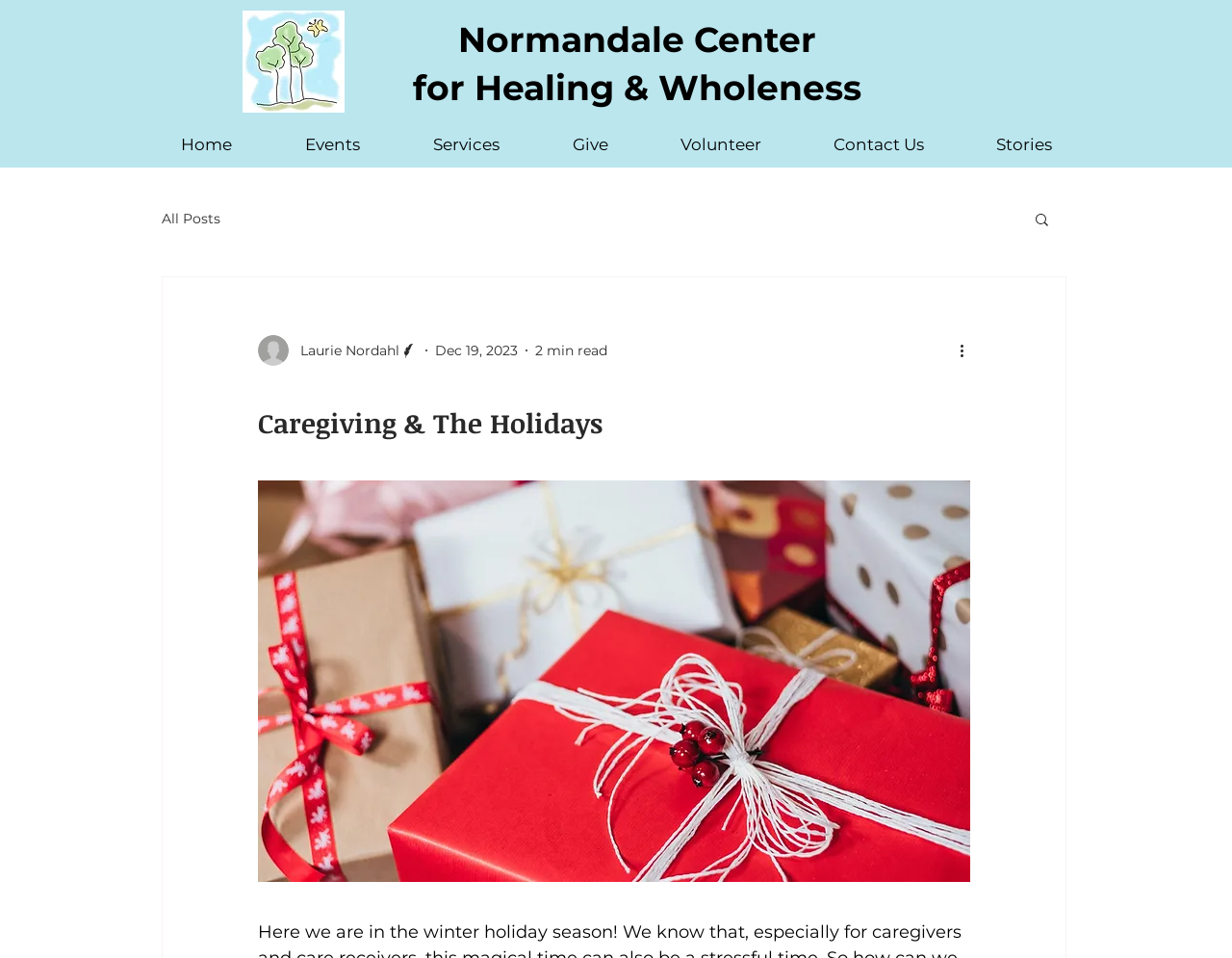Using the information in the image, give a detailed answer to the following question: What is the date of the blog post?

The date of the blog post can be found in the generic element with the label 'Dec 19, 2023', which is located below the author's name.